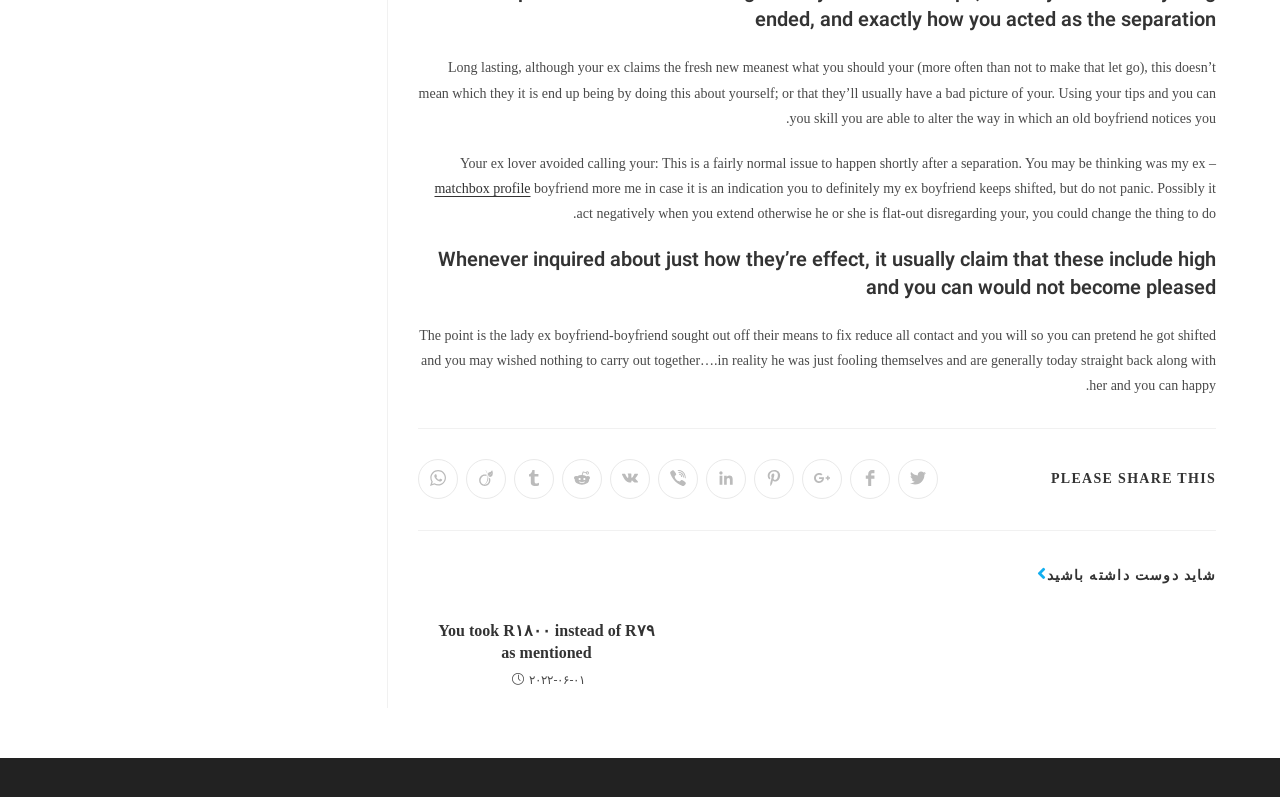Please identify the bounding box coordinates for the region that you need to click to follow this instruction: "Click on 'Share on Facebook'".

[0.664, 0.576, 0.695, 0.626]